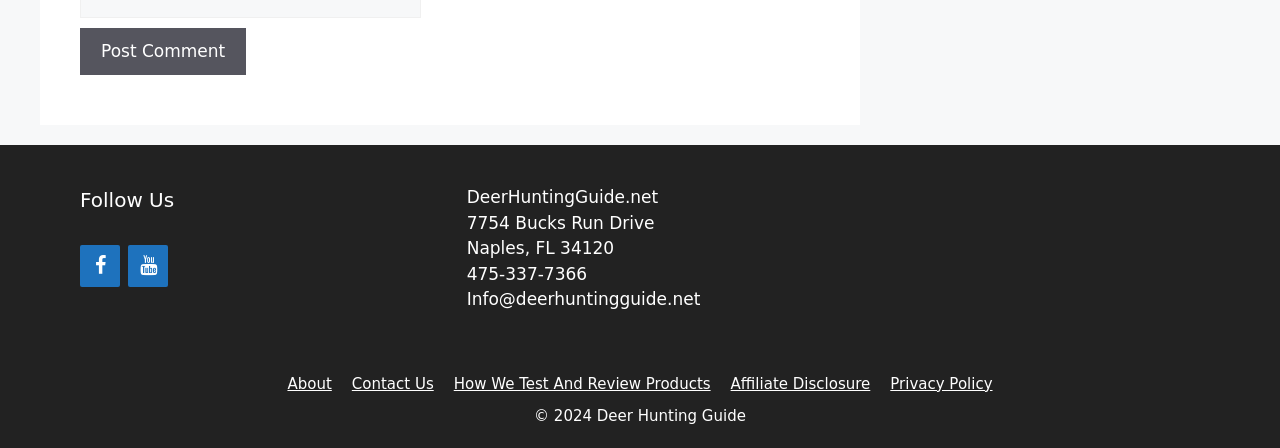Please locate the bounding box coordinates of the element's region that needs to be clicked to follow the instruction: "Share the post by Czar". The bounding box coordinates should be provided as four float numbers between 0 and 1, i.e., [left, top, right, bottom].

None